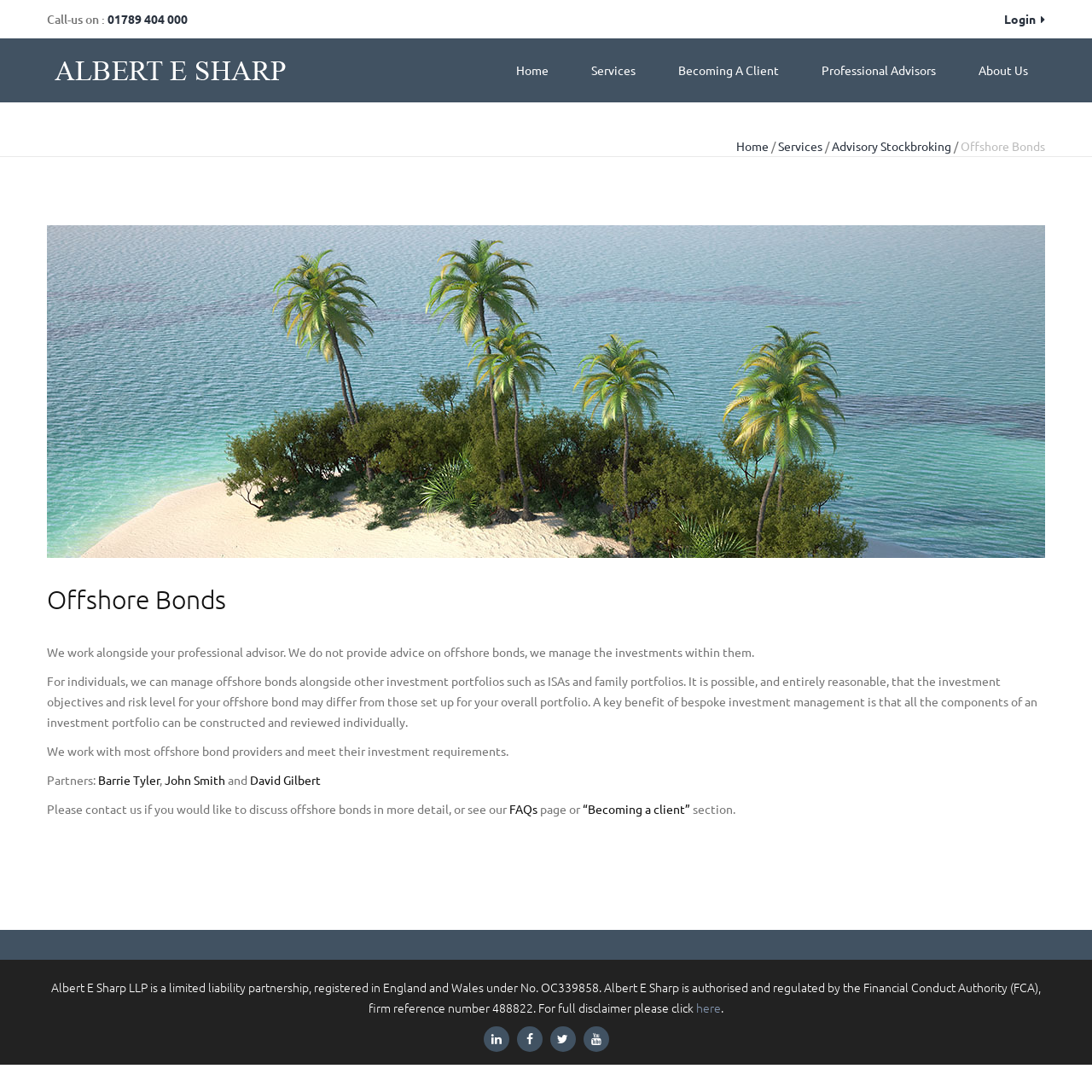What is the registration number of Albert E Sharp LLP?
Please respond to the question thoroughly and include all relevant details.

I found the registration number by looking at the footer section of the webpage, where it says 'Albert E Sharp LLP is a limited liability partnership, registered in England and Wales under No. OC339858'.